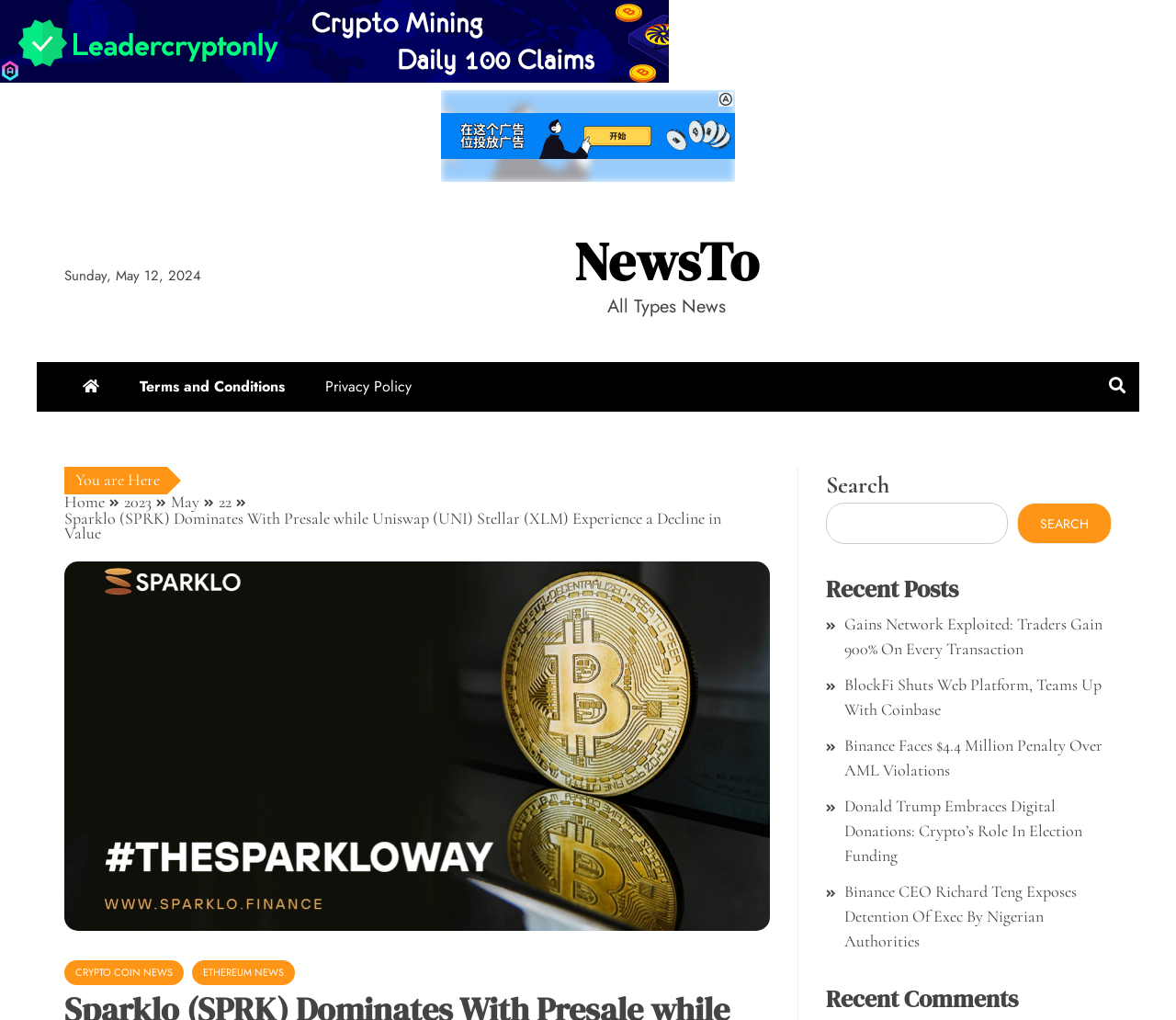Write an exhaustive caption that covers the webpage's main aspects.

This webpage appears to be a news article page from NewsTo, with a focus on cryptocurrency news. At the top, there is a date displayed, "Sunday, May 12, 2024". Below the date, there is a link to the website's homepage, "NewsTo", and a category label, "All Types News". 

On the top-right corner, there are several links, including "Terms and Conditions", "Privacy Policy", and a search icon. The search bar is located on the right side of the page, with a "Search" button next to it.

The main content of the page is divided into sections. The first section is a breadcrumb navigation, showing the path "Home > 2023 > May > 22". Below the breadcrumb, there is a title, "Sparklo (SPRK) Dominates With Presale while Uniswap (UNI) Stellar (XLM) Experience a Decline in Value", which is also accompanied by an image. 

Under the title, there are two links to categories, "CRYPTO COIN NEWS" and "ETHEREUM NEWS". The next section is labeled "Recent Posts", which lists five news article links, including "Gains Network Exploited: Traders Gain 900% On Every Transaction", "BlockFi Shuts Web Platform, Teams Up With Coinbase", and others. 

Finally, there is a section labeled "Recent Comments", but it does not contain any visible content. Throughout the page, there are two iframes, but their contents are not described in the accessibility tree.